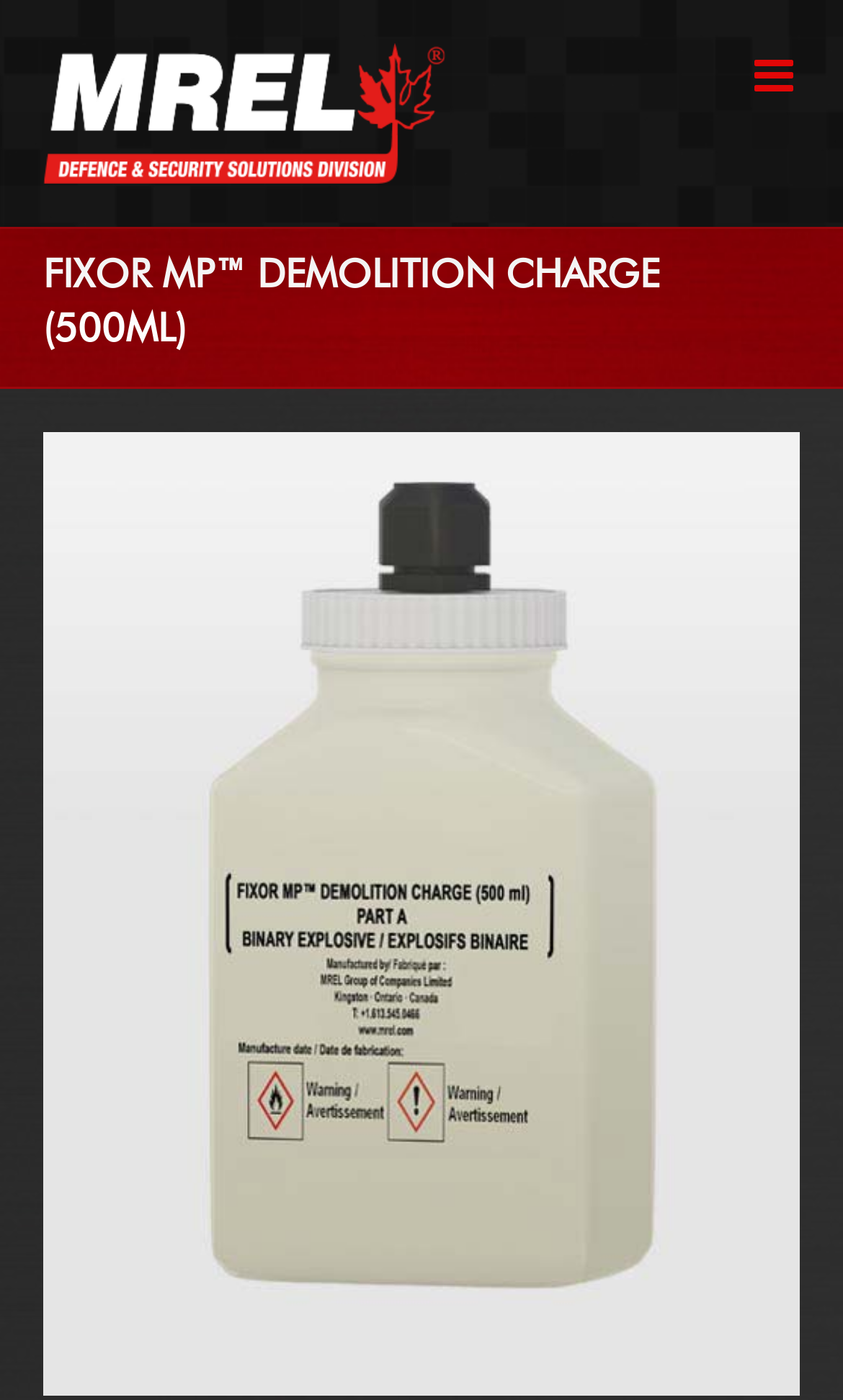Please answer the following question using a single word or phrase: 
What is the product name?

FIXOR MP DEMOLITION CHARGE